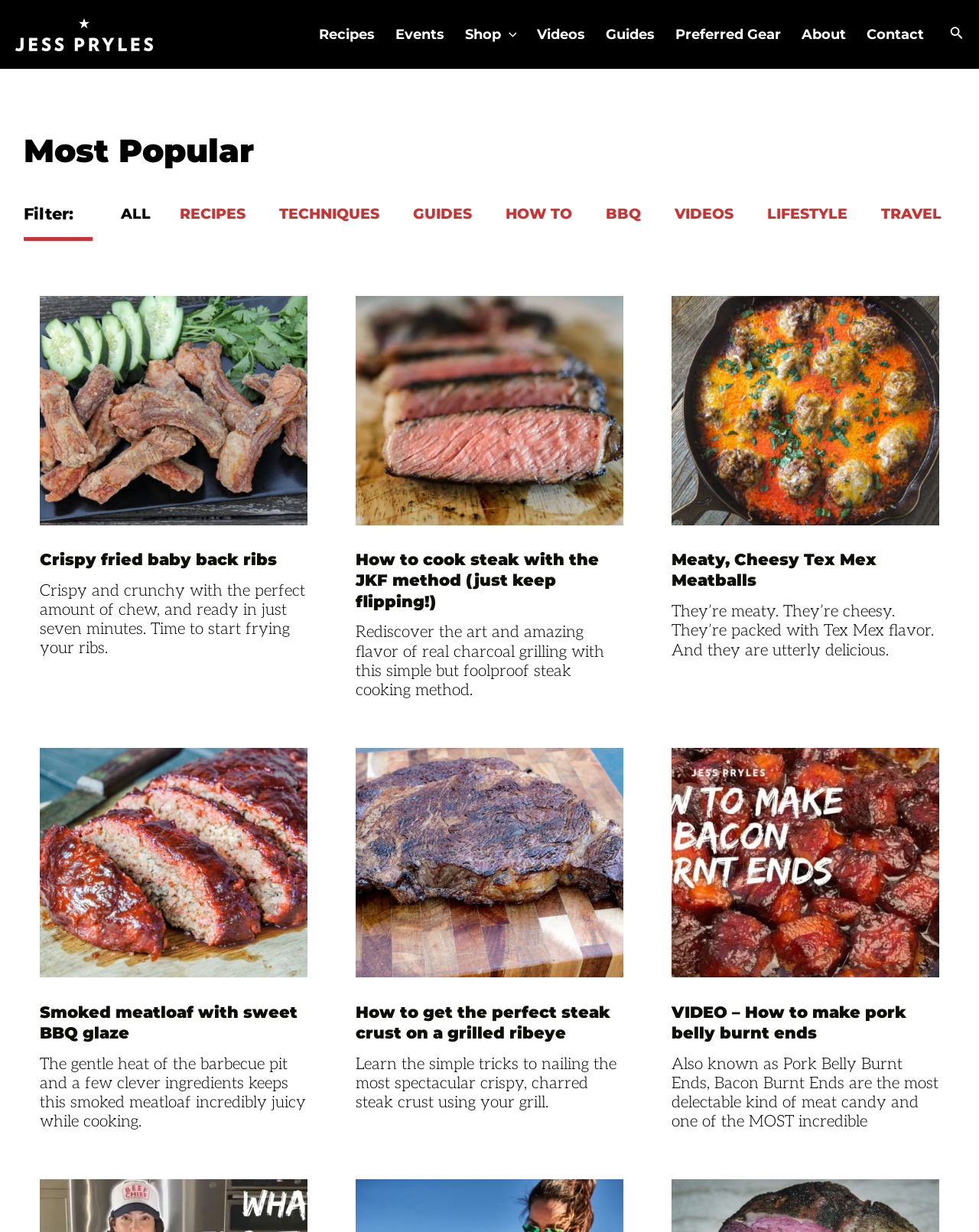Could you indicate the bounding box coordinates of the region to click in order to complete this instruction: "Learn how to cook steak with the JKF method".

[0.363, 0.446, 0.637, 0.497]